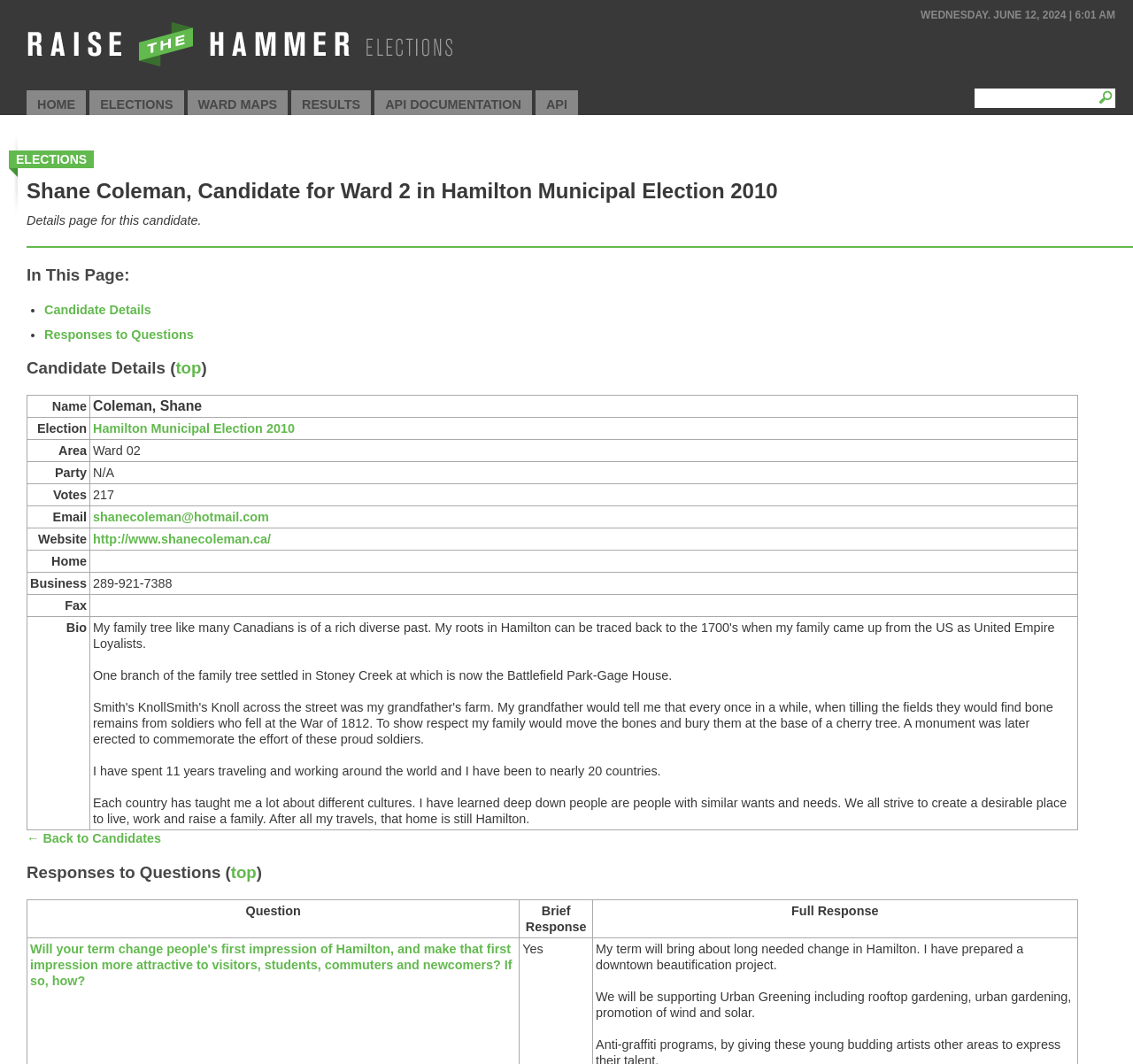Find and generate the main title of the webpage.

Shane Coleman, Candidate for Ward 2 in Hamilton Municipal Election 2010